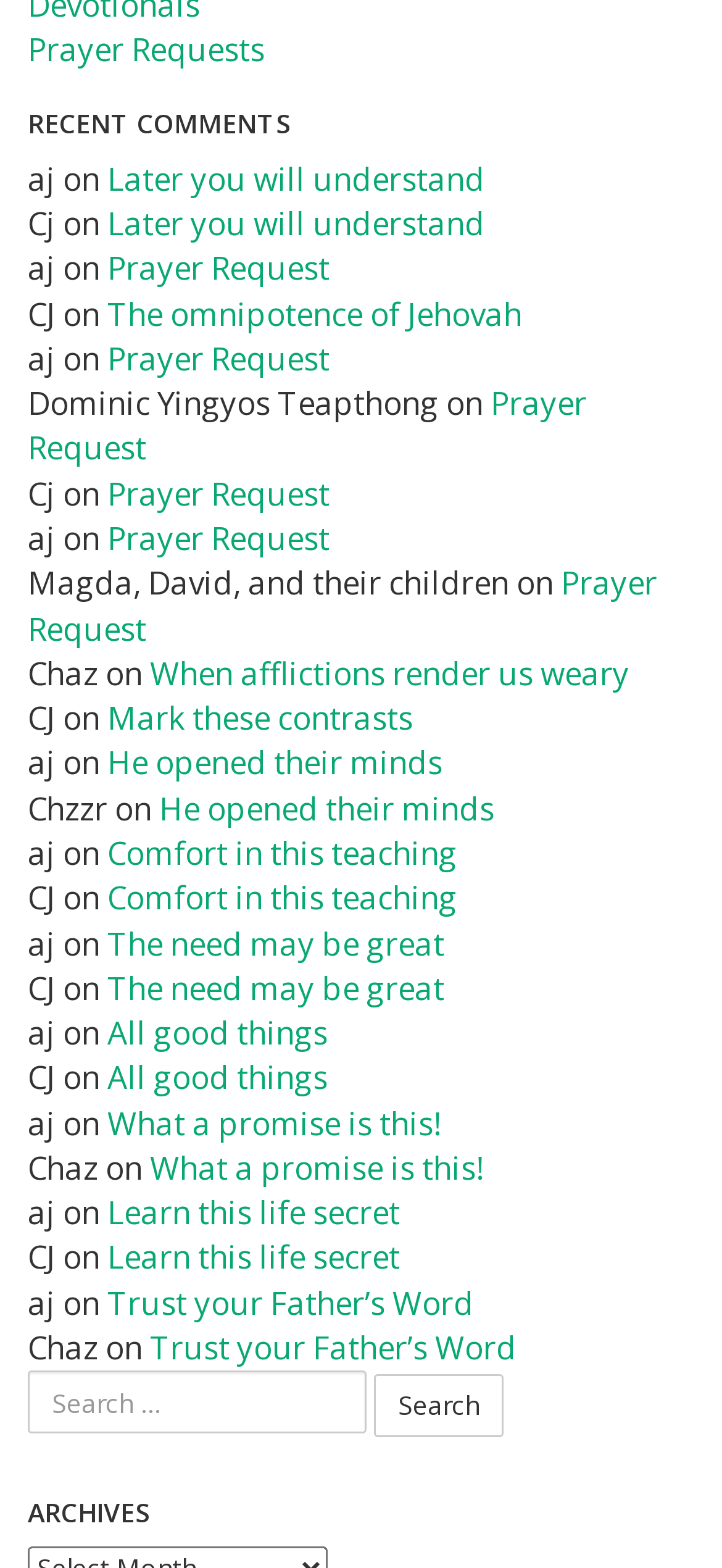Please provide the bounding box coordinate of the region that matches the element description: Mark these contrasts. Coordinates should be in the format (top-left x, top-left y, bottom-right x, bottom-right y) and all values should be between 0 and 1.

[0.149, 0.444, 0.572, 0.471]